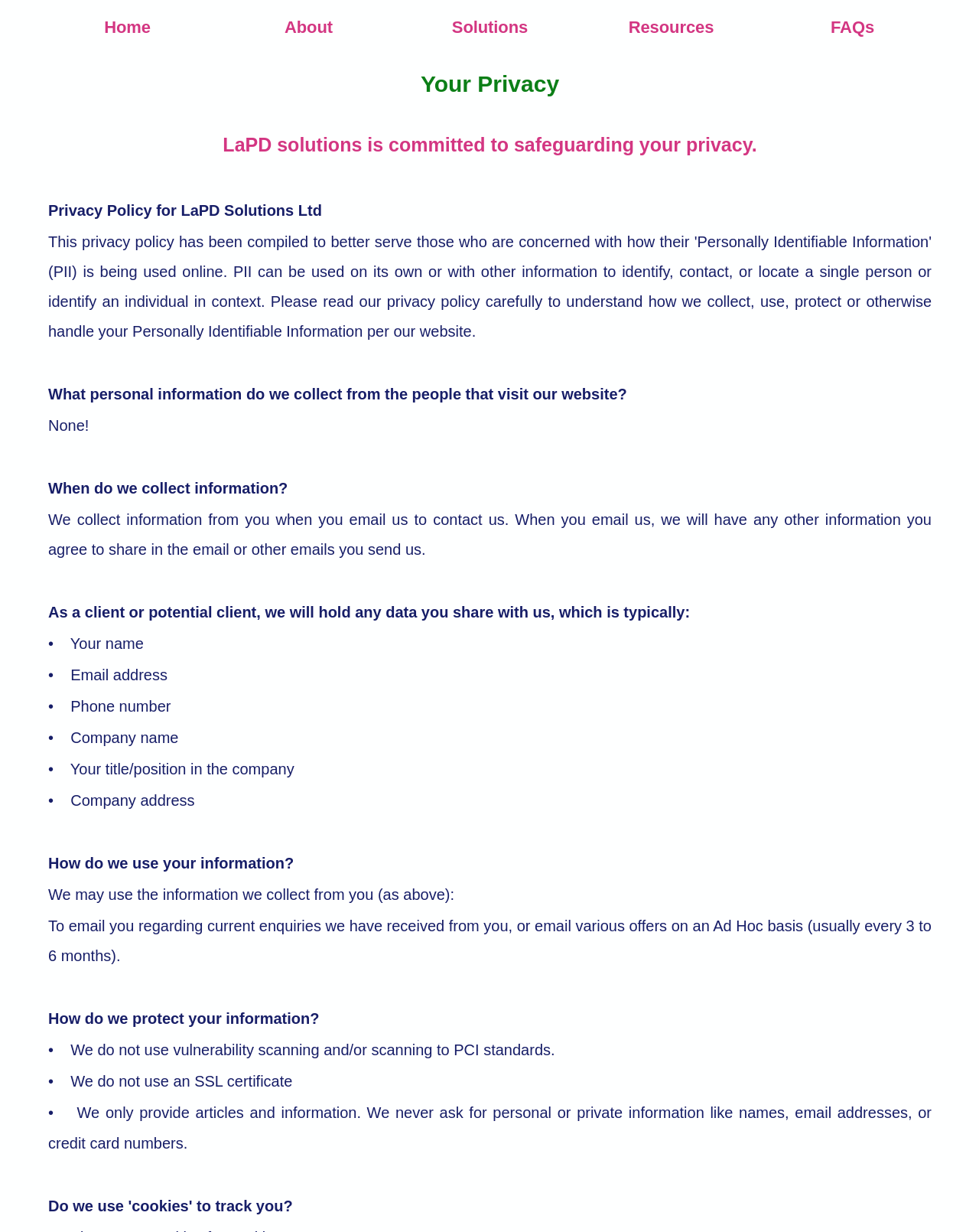Does LaPD Solutions use an SSL certificate?
Based on the content of the image, thoroughly explain and answer the question.

The webpage explicitly states that LaPD Solutions does not use an SSL certificate, as indicated in the 'How do we protect your information?' section.